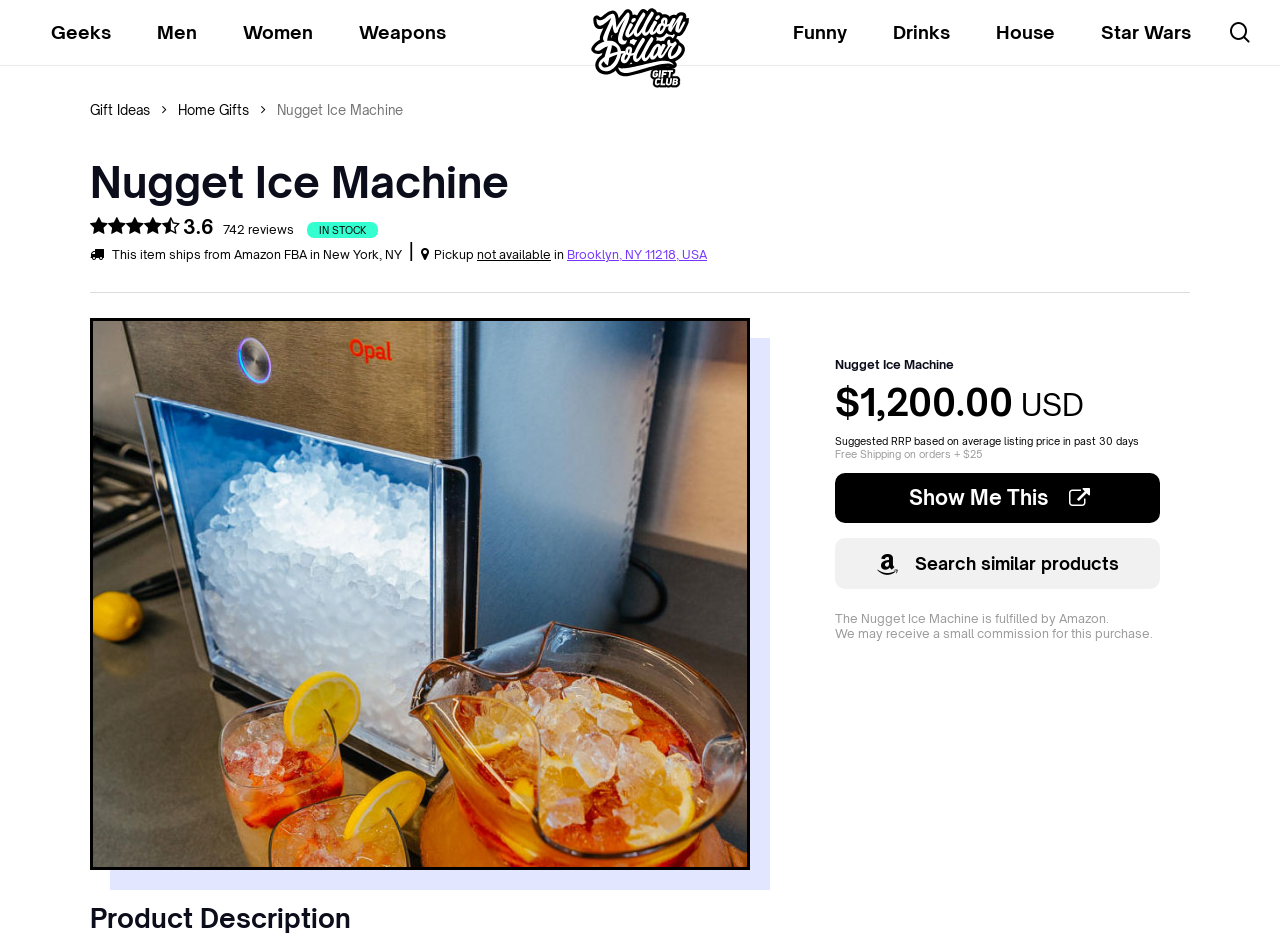Determine the bounding box coordinates for the area you should click to complete the following instruction: "Search for a product".

[0.07, 0.074, 0.93, 0.138]